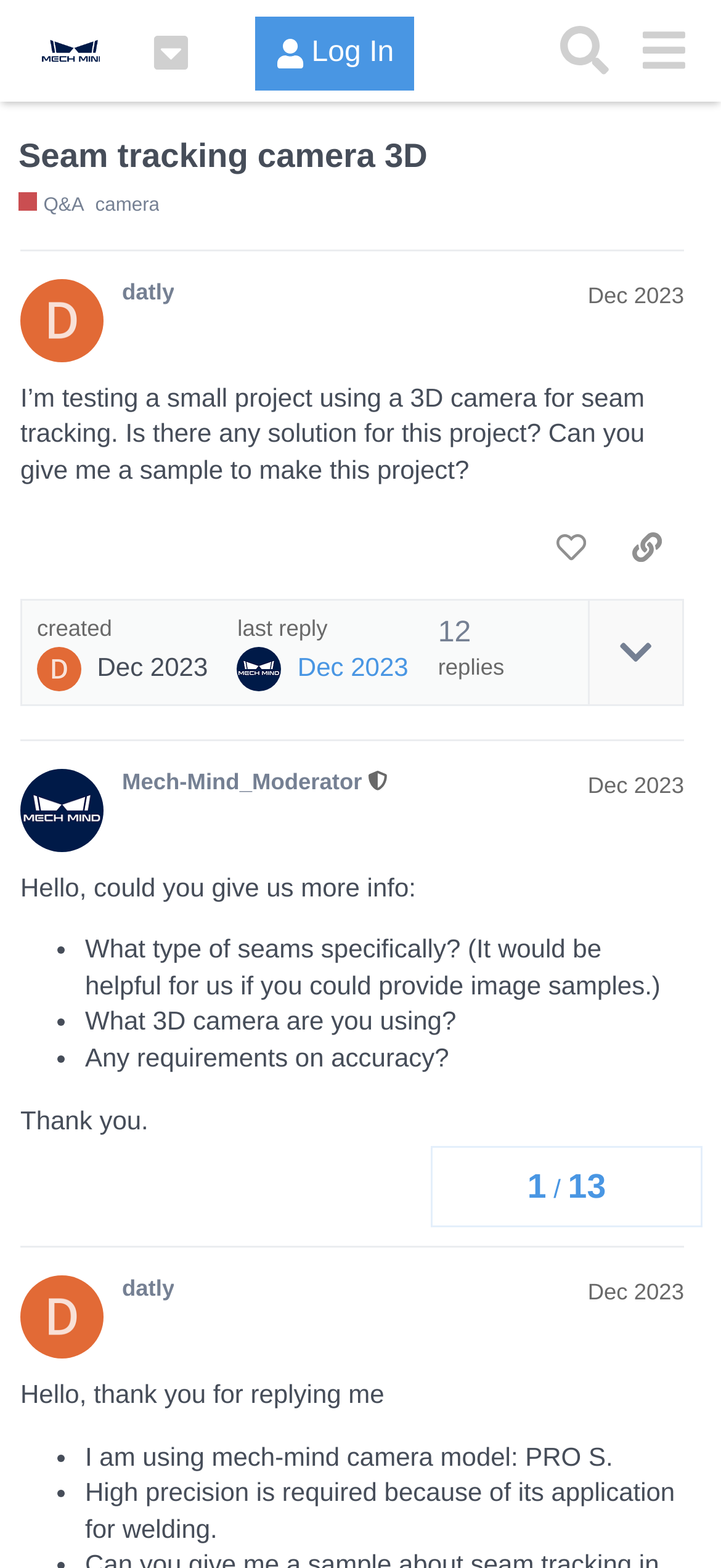Determine the bounding box for the UI element described here: "Dec 2023".

[0.815, 0.18, 0.949, 0.196]